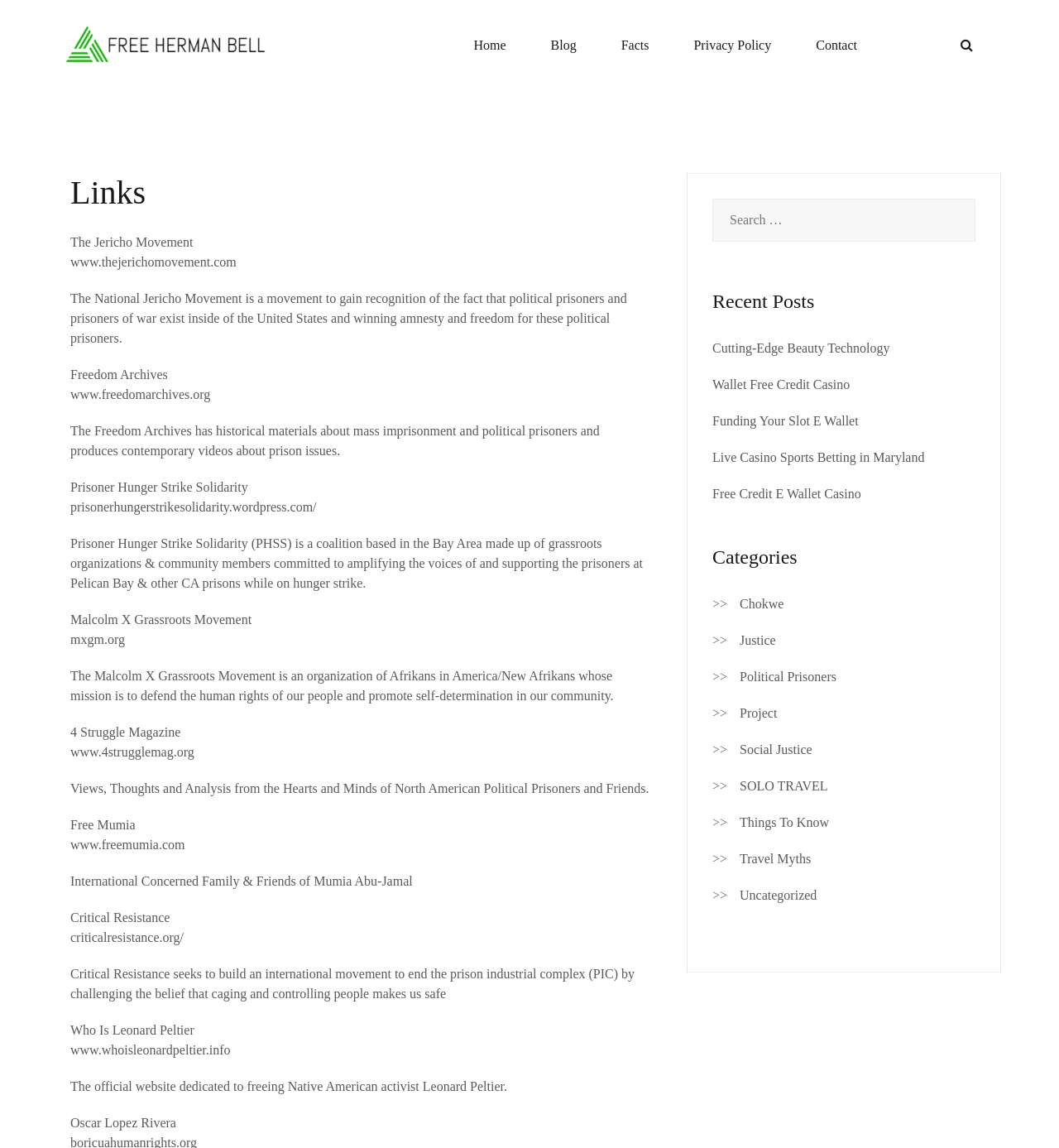What is the URL of the 'Freedom Archives' website?
Offer a detailed and full explanation in response to the question.

I found the answer by looking at the StaticText element with the text 'www.freedomarchives.org' which is a URL, and it is associated with the text 'Freedom Archives'.